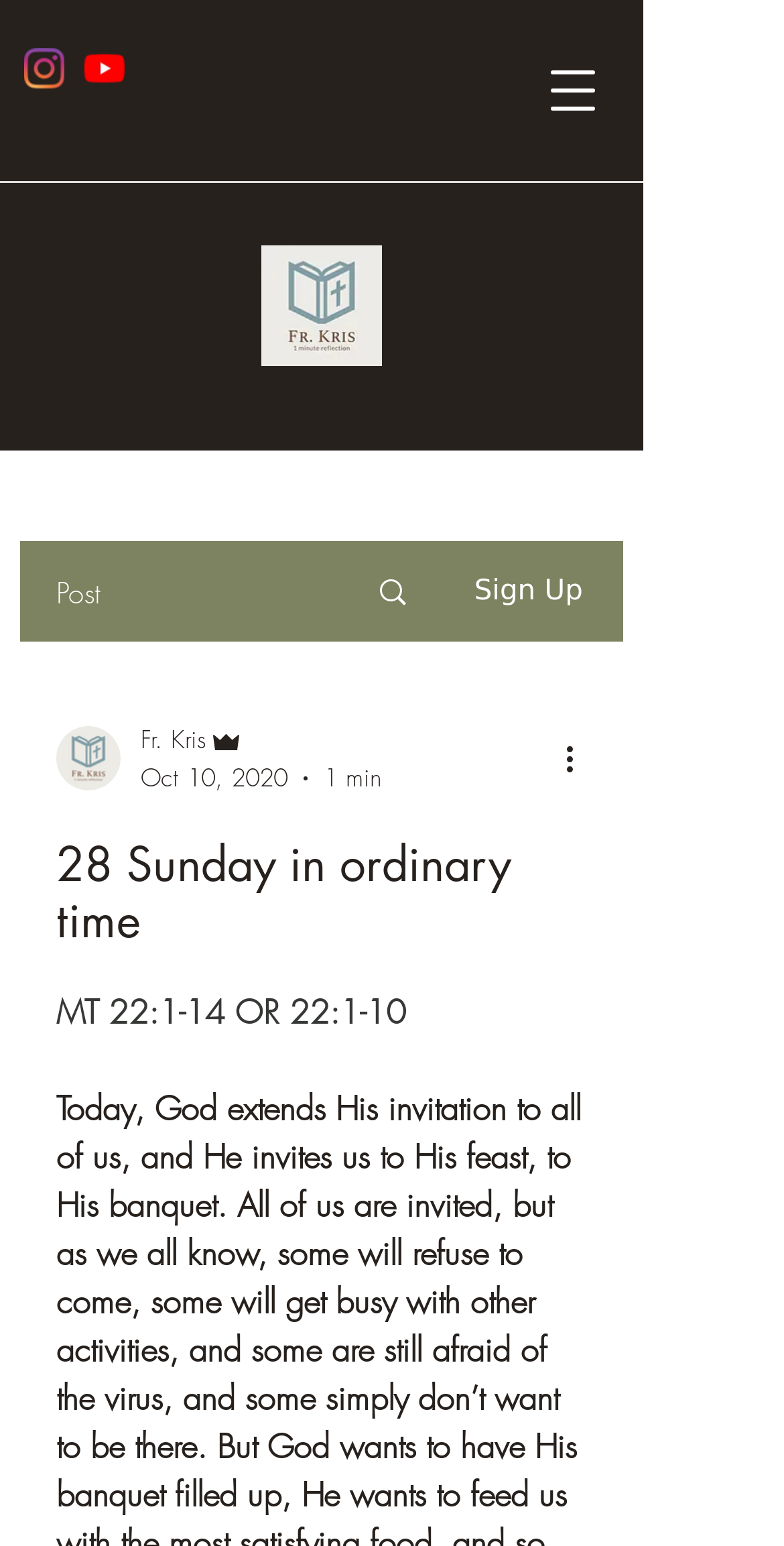What is the name of the priest?
Using the image as a reference, deliver a detailed and thorough answer to the question.

I found the name 'Fr. Kris' next to the writer's picture, which is located below the post title and above the date 'Oct 10, 2020'.